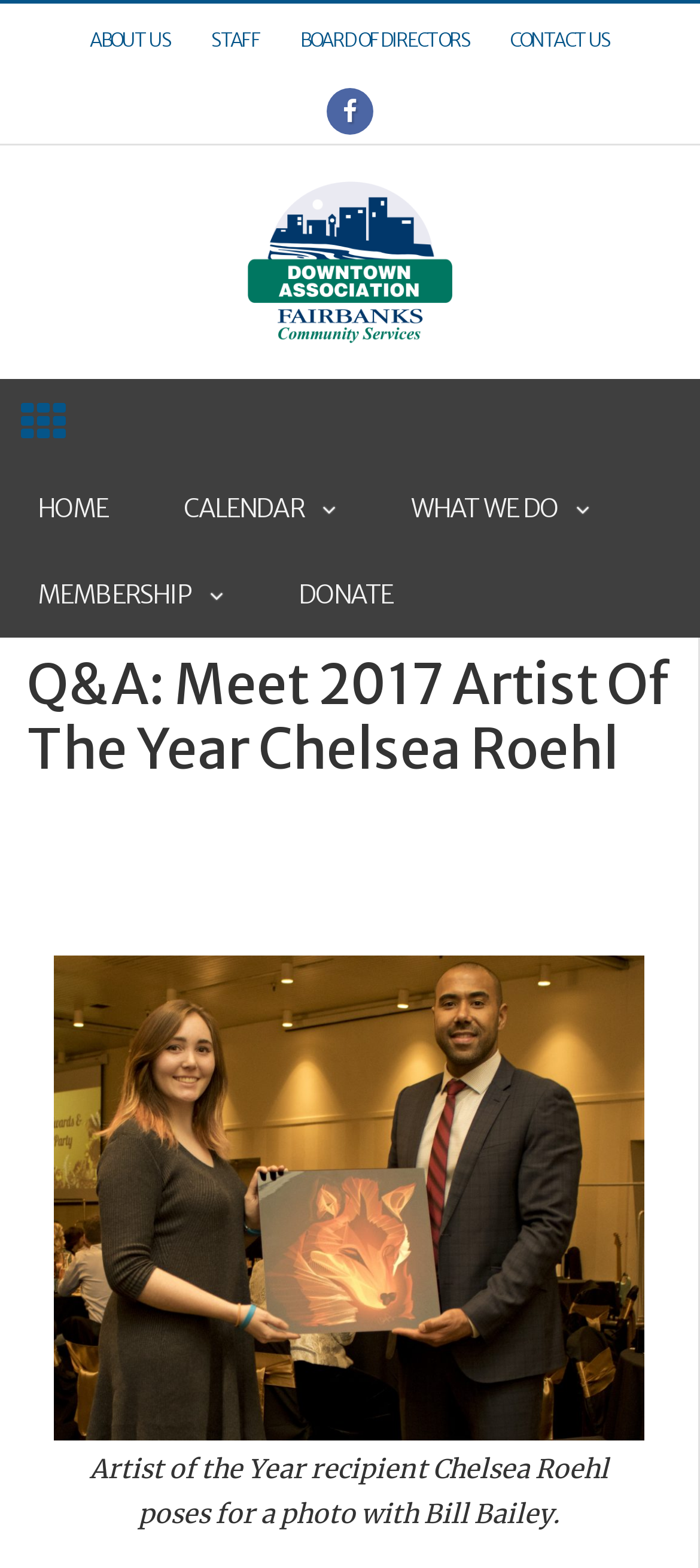Using the format (top-left x, top-left y, bottom-right x, bottom-right y), and given the element description, identify the bounding box coordinates within the screenshot: Staff

[0.276, 0.005, 0.398, 0.048]